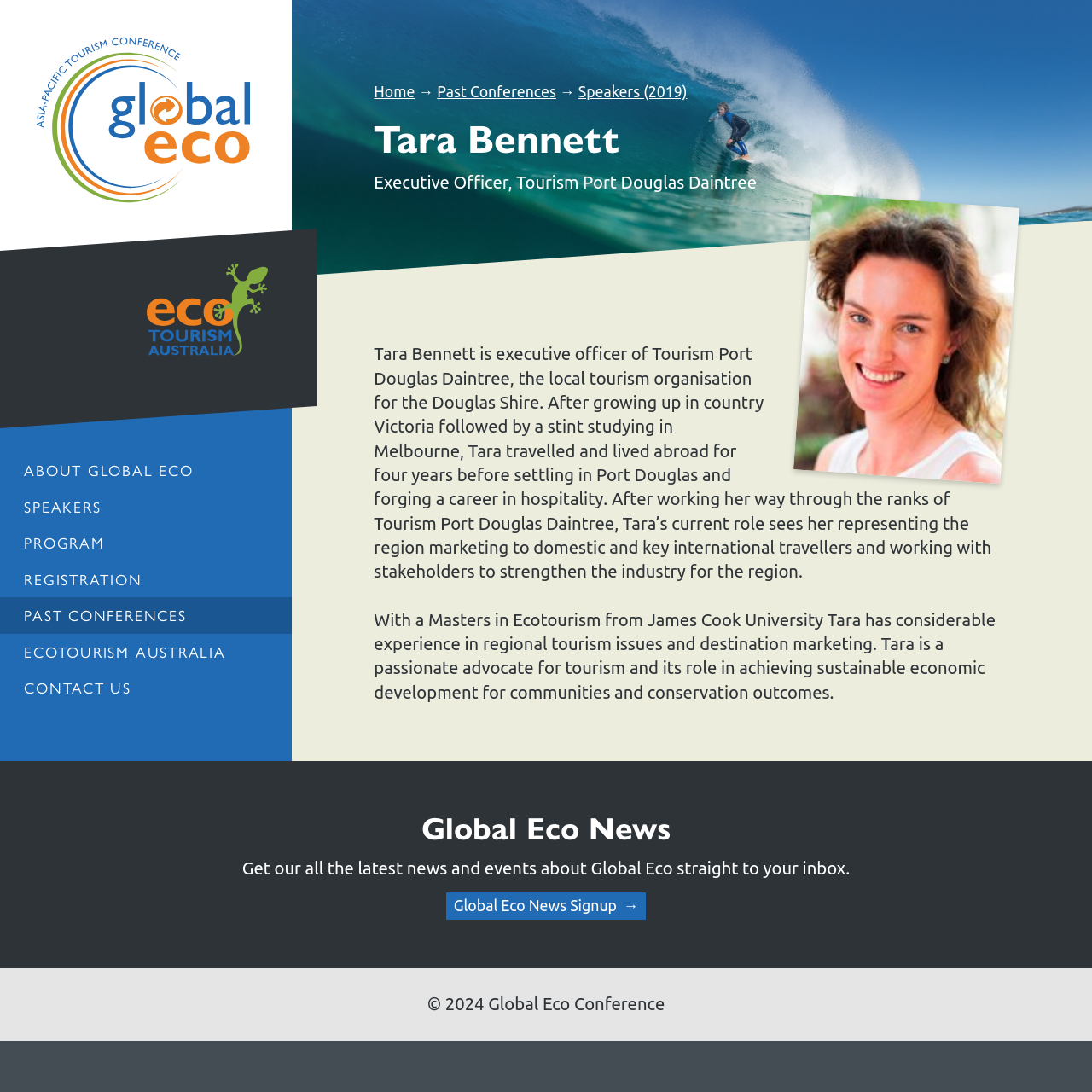Locate the bounding box of the UI element based on this description: "parent_node: ABOUT GLOBAL ECO". Provide four float numbers between 0 and 1 as [left, top, right, bottom].

[0.0, 0.0, 0.267, 0.23]